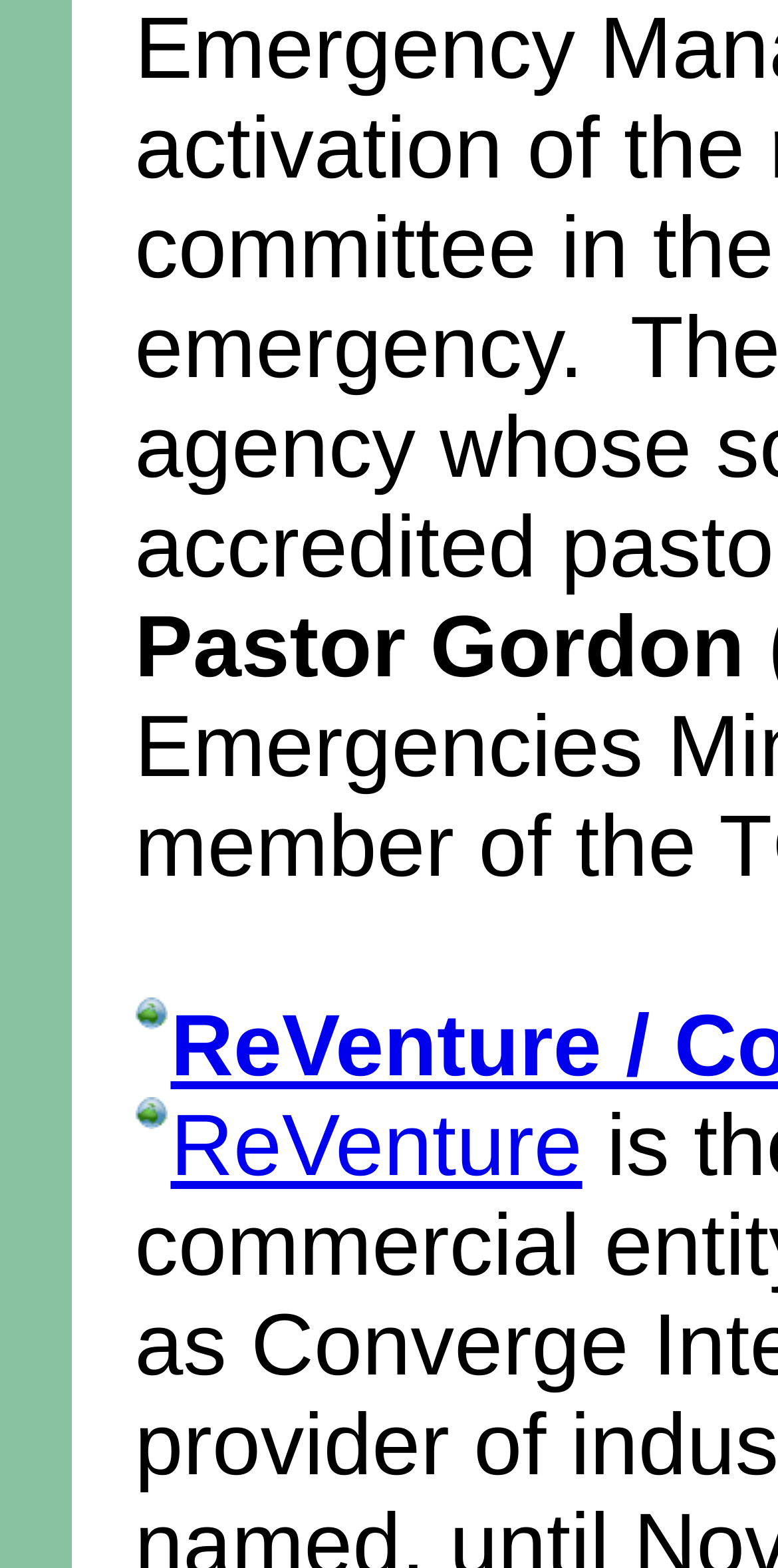Find the bounding box coordinates for the HTML element described in this sentence: "ReVenture". Provide the coordinates as four float numbers between 0 and 1, in the format [left, top, right, bottom].

[0.173, 0.688, 0.748, 0.75]